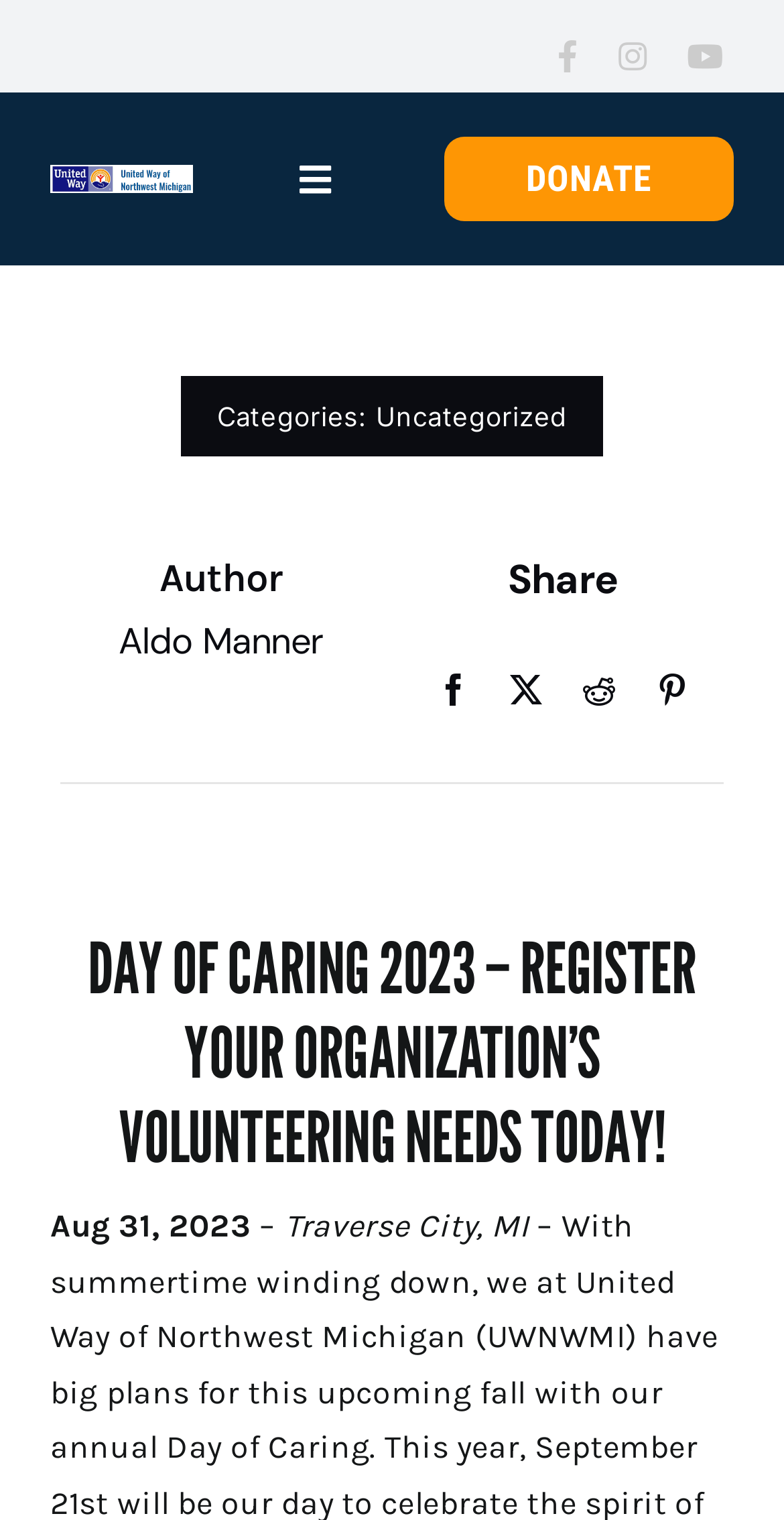From the screenshot, find the bounding box of the UI element matching this description: "parent_node: Share". Supply the bounding box coordinates in the form [left, top, right, bottom], each a float between 0 and 1.

[0.513, 0.409, 0.923, 0.501]